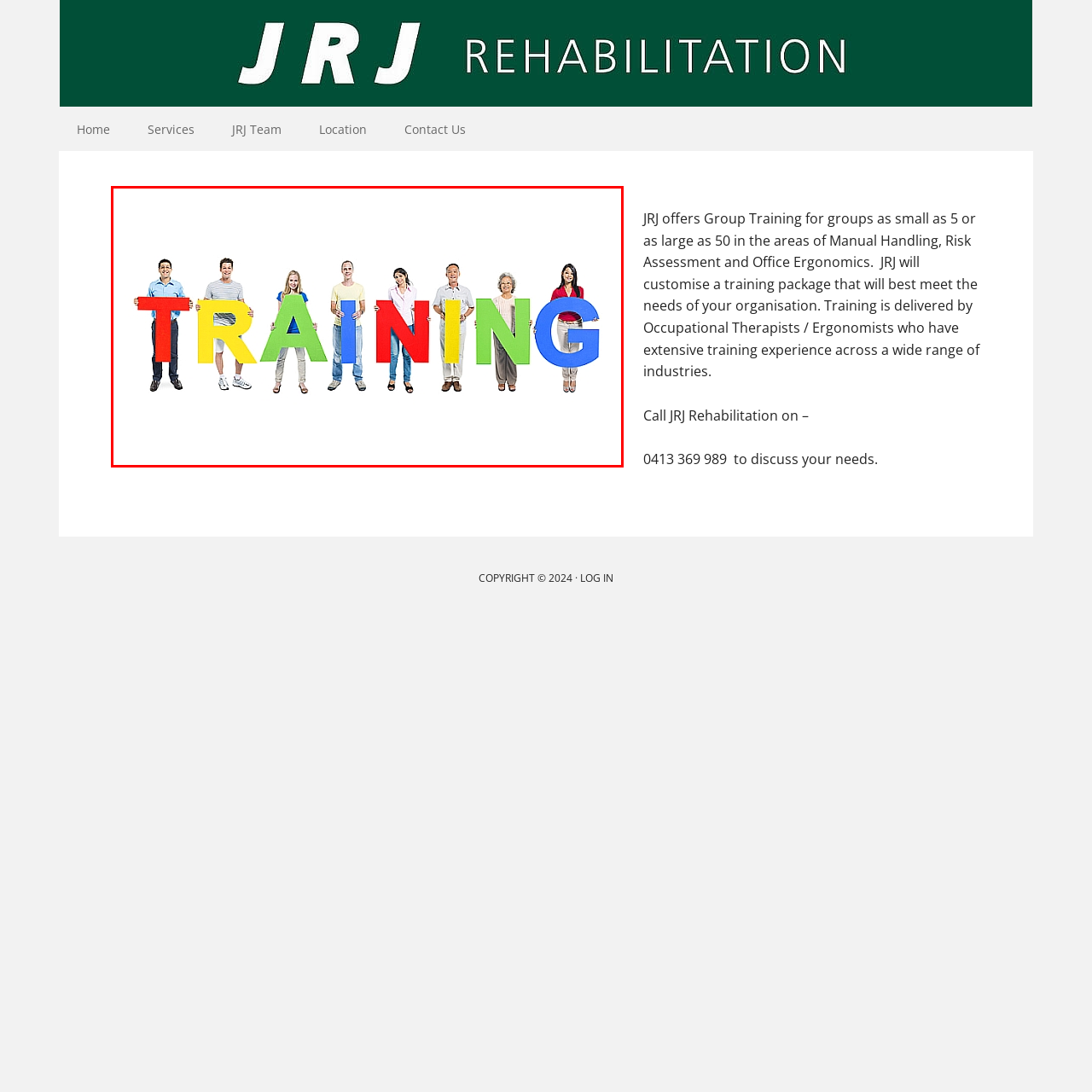What is the atmosphere showcased in the image?
Examine the content inside the red bounding box and give a comprehensive answer to the question.

The image showcases a lively and engaging atmosphere, which is evident from the facial expressions and body language of the individuals in the image, who are representing various ages and backgrounds.